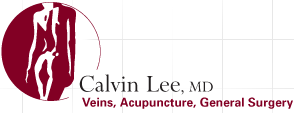What areas of expertise are symbolized in the logo?
Using the image, provide a concise answer in one word or a short phrase.

Veins, acupuncture, and general surgery